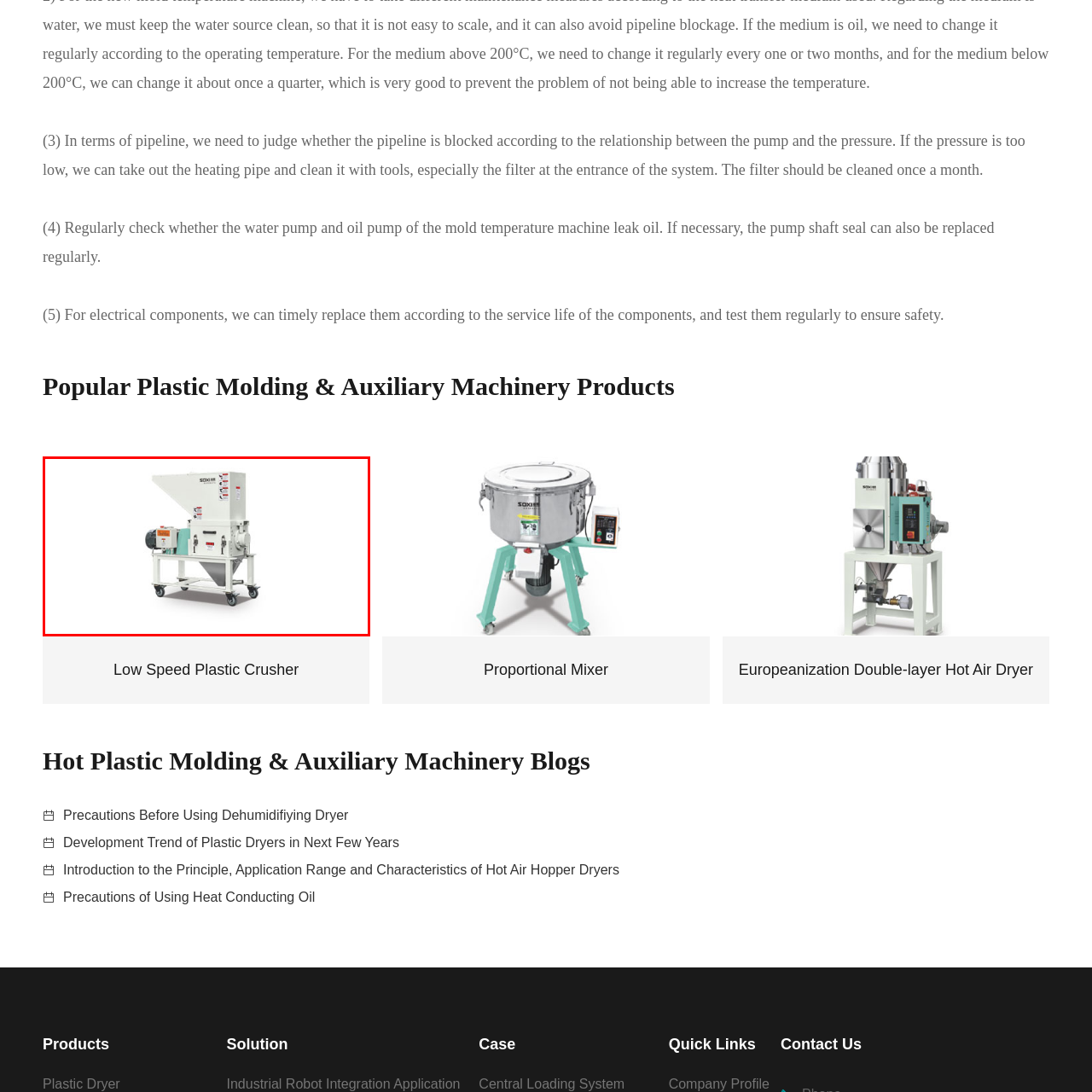Give a detailed account of the scene depicted in the image inside the red rectangle.

The image depicts a Low Speed Plastic Crusher, a piece of machinery designed for breaking down plastic materials at a controlled low speed, minimizing the generation of dust and noise. This model features a large, sloped top hopper for easy loading of materials, and is equipped with a powerful motor, ensuring efficient processing. The system includes safety features, indicated by visible warning labels, emphasizing the importance of safe operation. Positioned on sturdy wheels, this machine is designed for mobility within a manufacturing or recycling environment, making it suitable for various industrial applications.